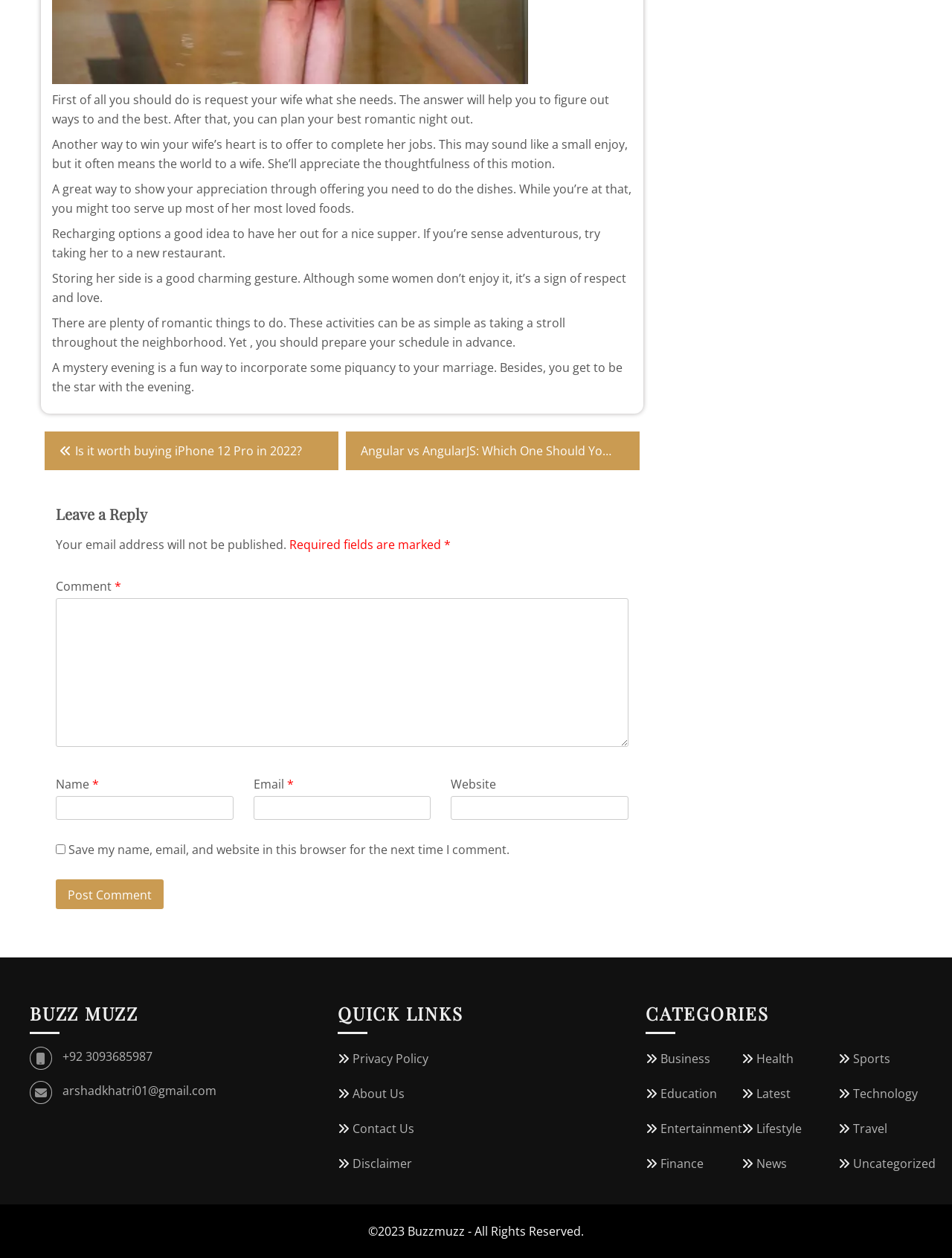Could you indicate the bounding box coordinates of the region to click in order to complete this instruction: "Contact us".

[0.37, 0.89, 0.435, 0.903]